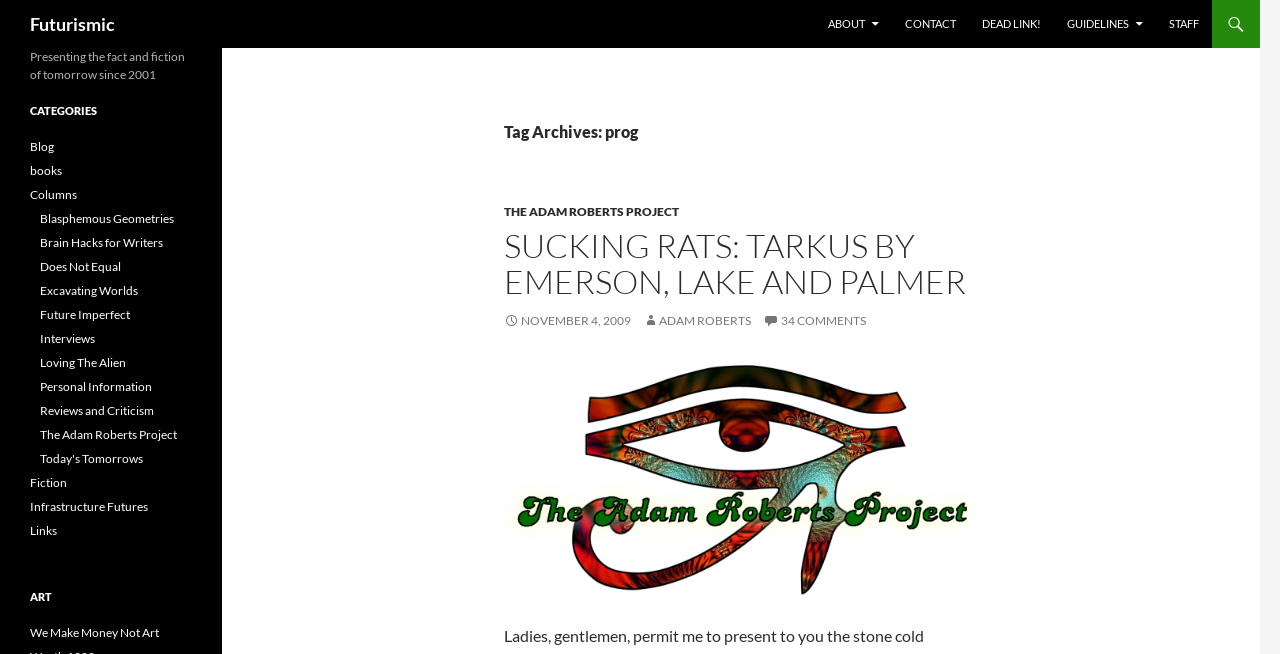Find the bounding box coordinates of the clickable element required to execute the following instruction: "browse categories". Provide the coordinates as four float numbers between 0 and 1, i.e., [left, top, right, bottom].

[0.023, 0.156, 0.15, 0.183]